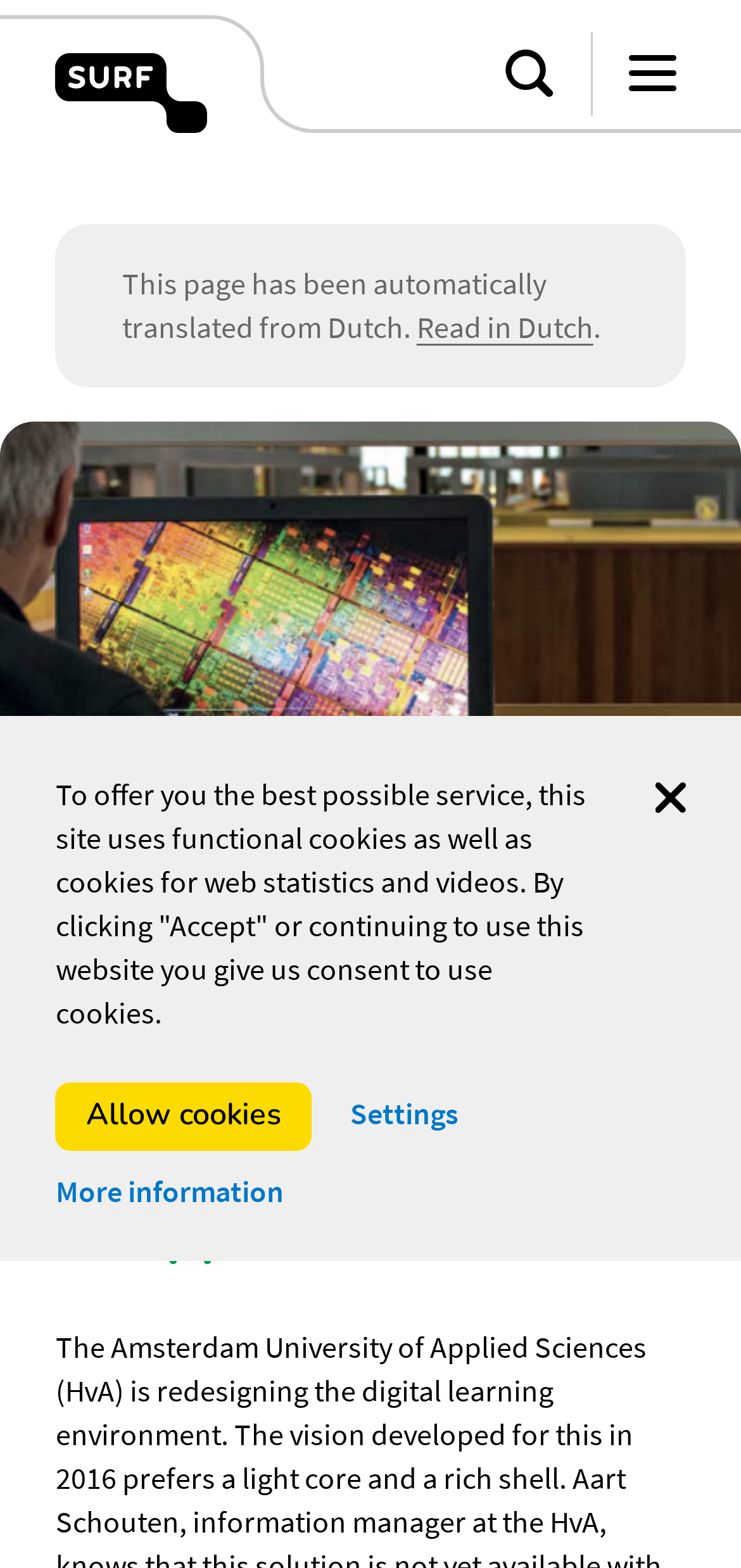Provide your answer in a single word or phrase: 
What is the main topic of this webpage?

Digital learning environment